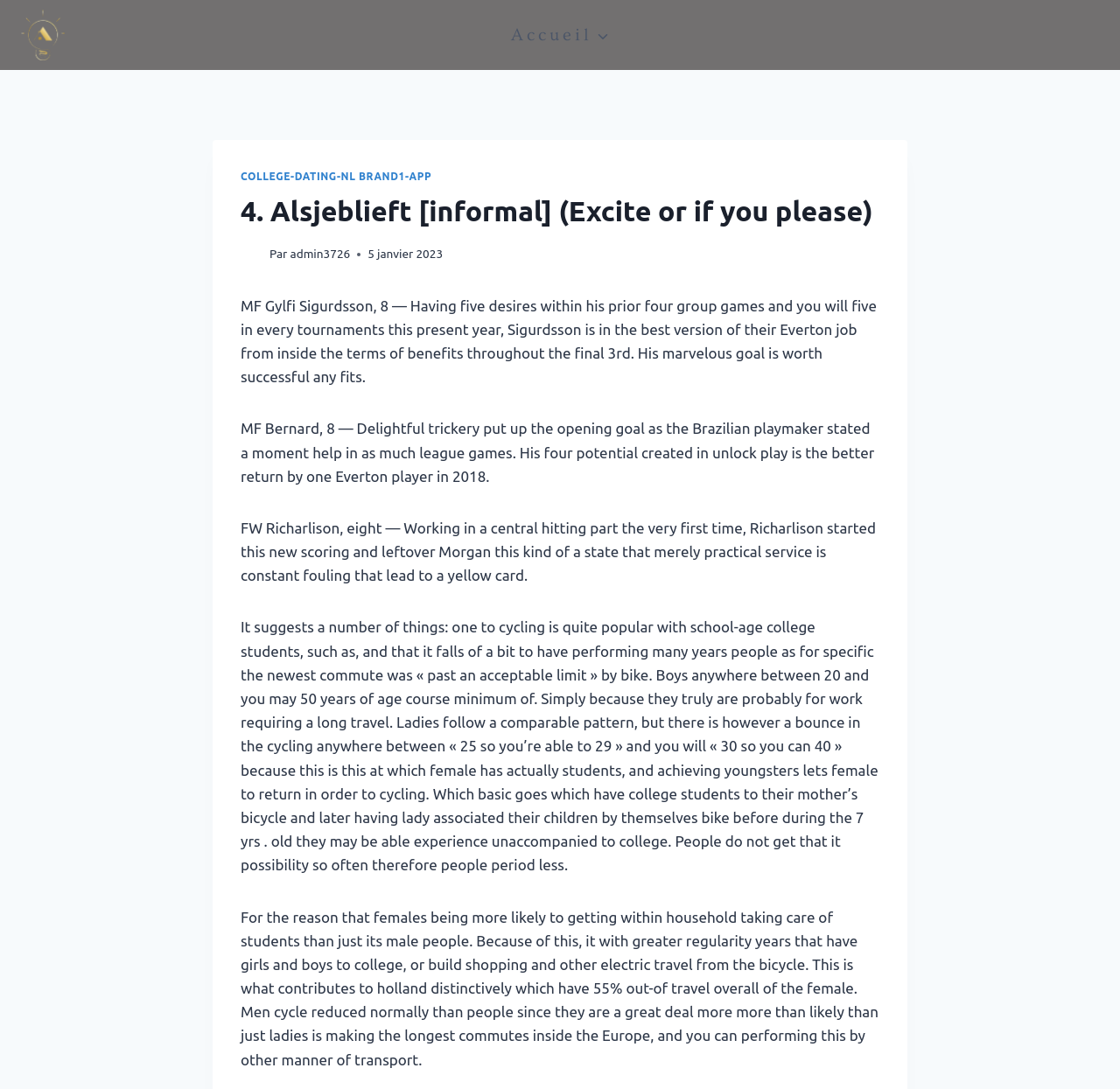Examine the screenshot and answer the question in as much detail as possible: How many players are mentioned in the article?

The article mentions three players: Gylfi Sigurdsson, Bernard, and Richarlison. These players are mentioned in the text with their respective ratings and performances.